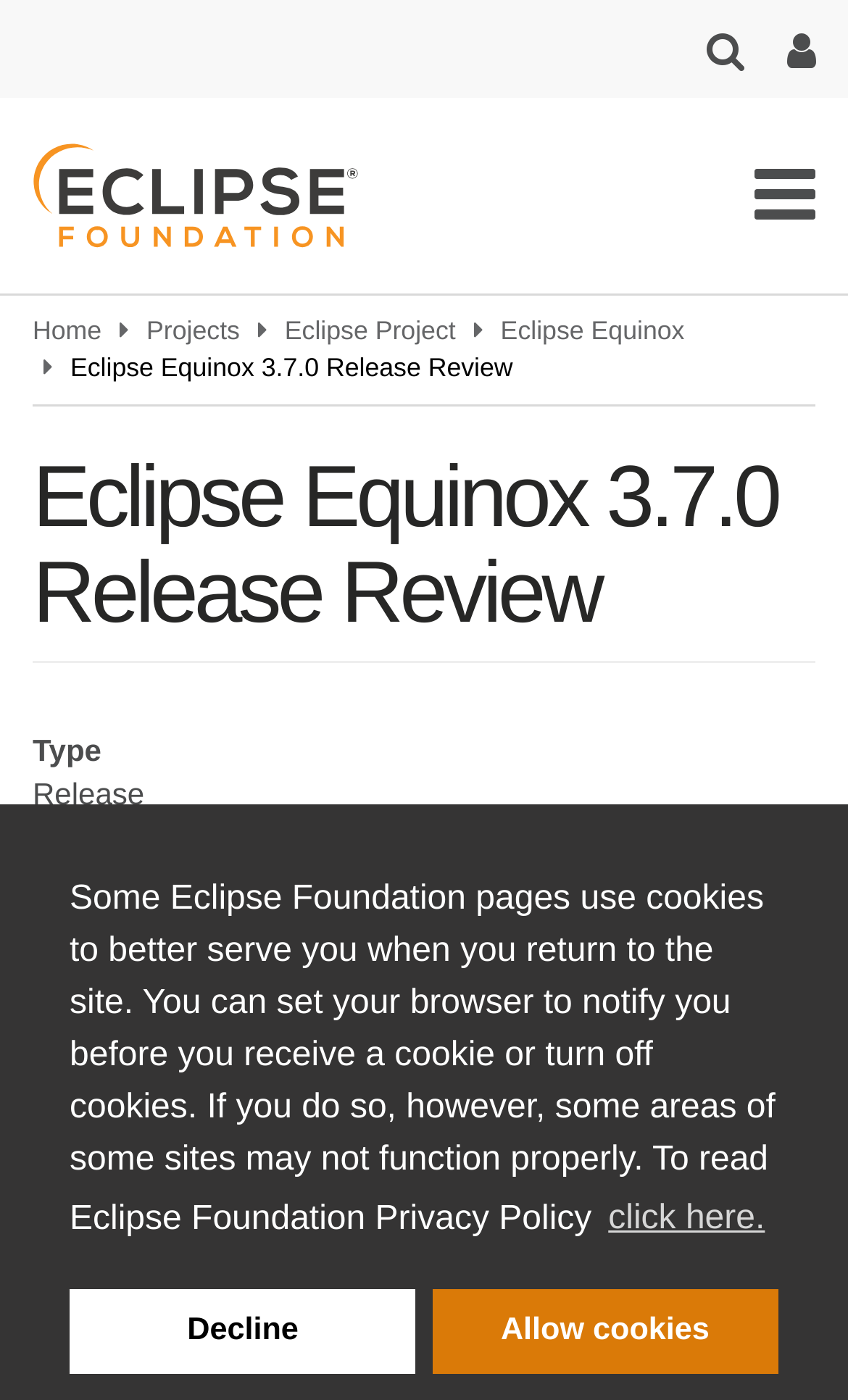Determine the bounding box coordinates for the area you should click to complete the following instruction: "view Eclipse Project".

[0.336, 0.225, 0.537, 0.247]